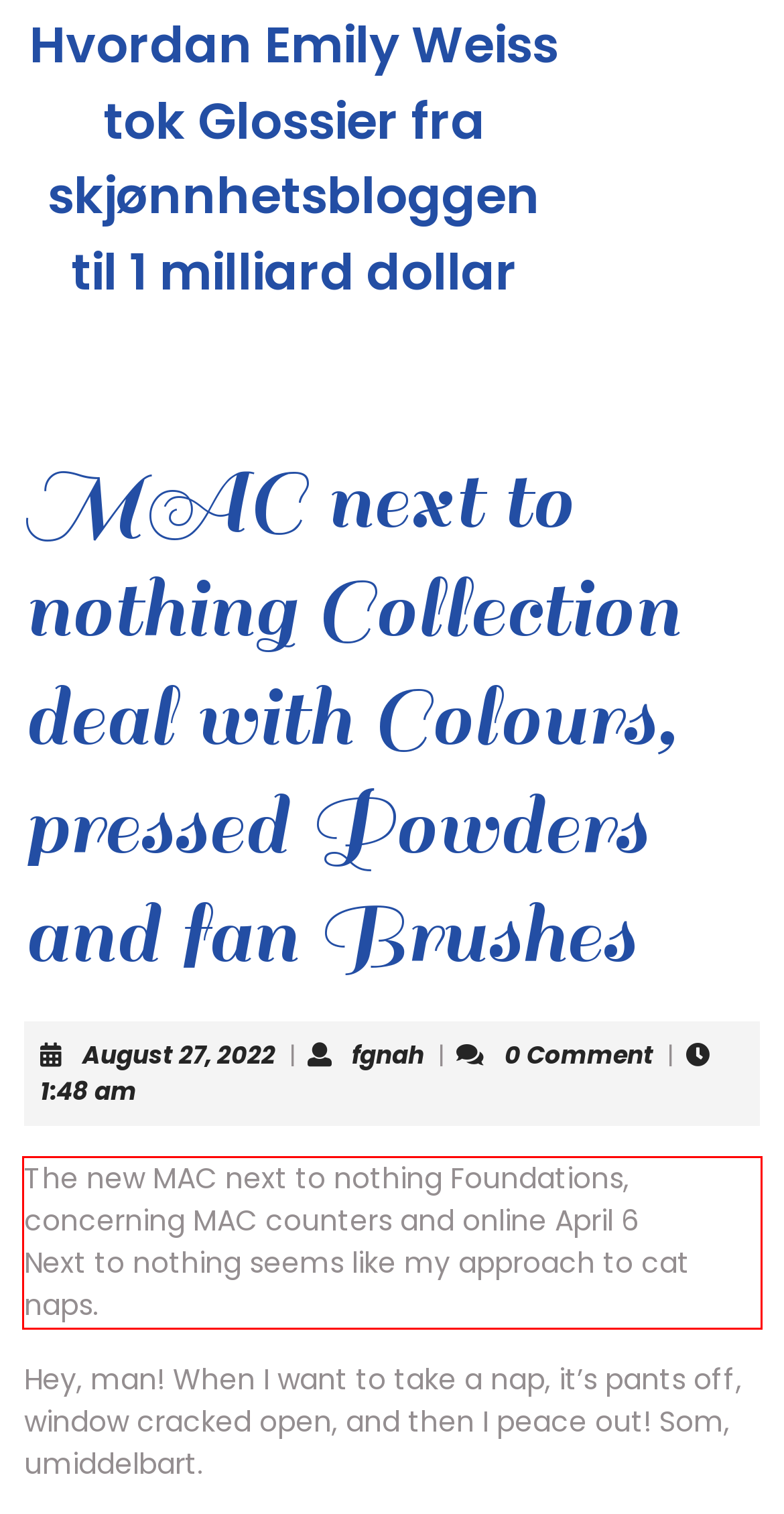Please examine the webpage screenshot containing a red bounding box and use OCR to recognize and output the text inside the red bounding box.

The new MAC next to nothing Foundations, concerning MAC counters and online April 6 Next to nothing seems like my approach to cat naps.